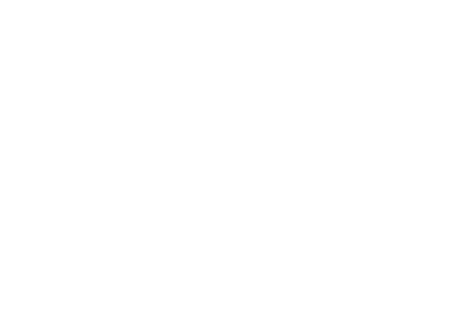Describe the image thoroughly, including all noticeable details.

The image displays the logo of Socian AI, a prominent company in the field of natural language processing (NLP). The logo features a stylized design that embodies the essence of technology and innovation. Socian AI specializes in creating advanced software solutions aimed at extracting insights from unstructured data, which is essential for businesses looking to harness data-driven decision-making. This logo symbolizes the cutting-edge developments offered by Socian AI in applications such as sentiment analysis, text classification, and named entity recognition.